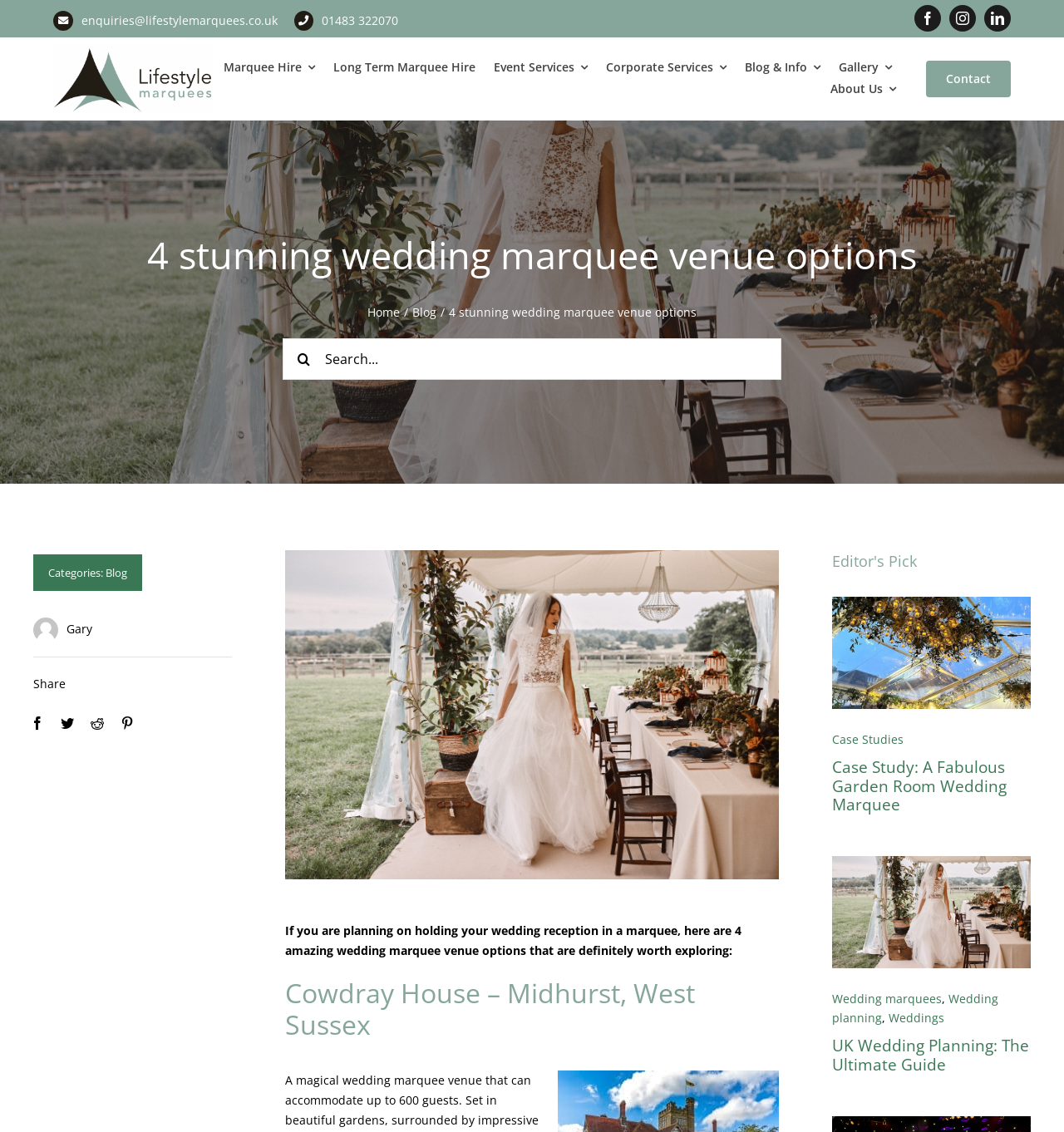Highlight the bounding box coordinates of the element that should be clicked to carry out the following instruction: "View Cowdray House wedding marquee venue". The coordinates must be given as four float numbers ranging from 0 to 1, i.e., [left, top, right, bottom].

[0.268, 0.863, 0.732, 0.92]